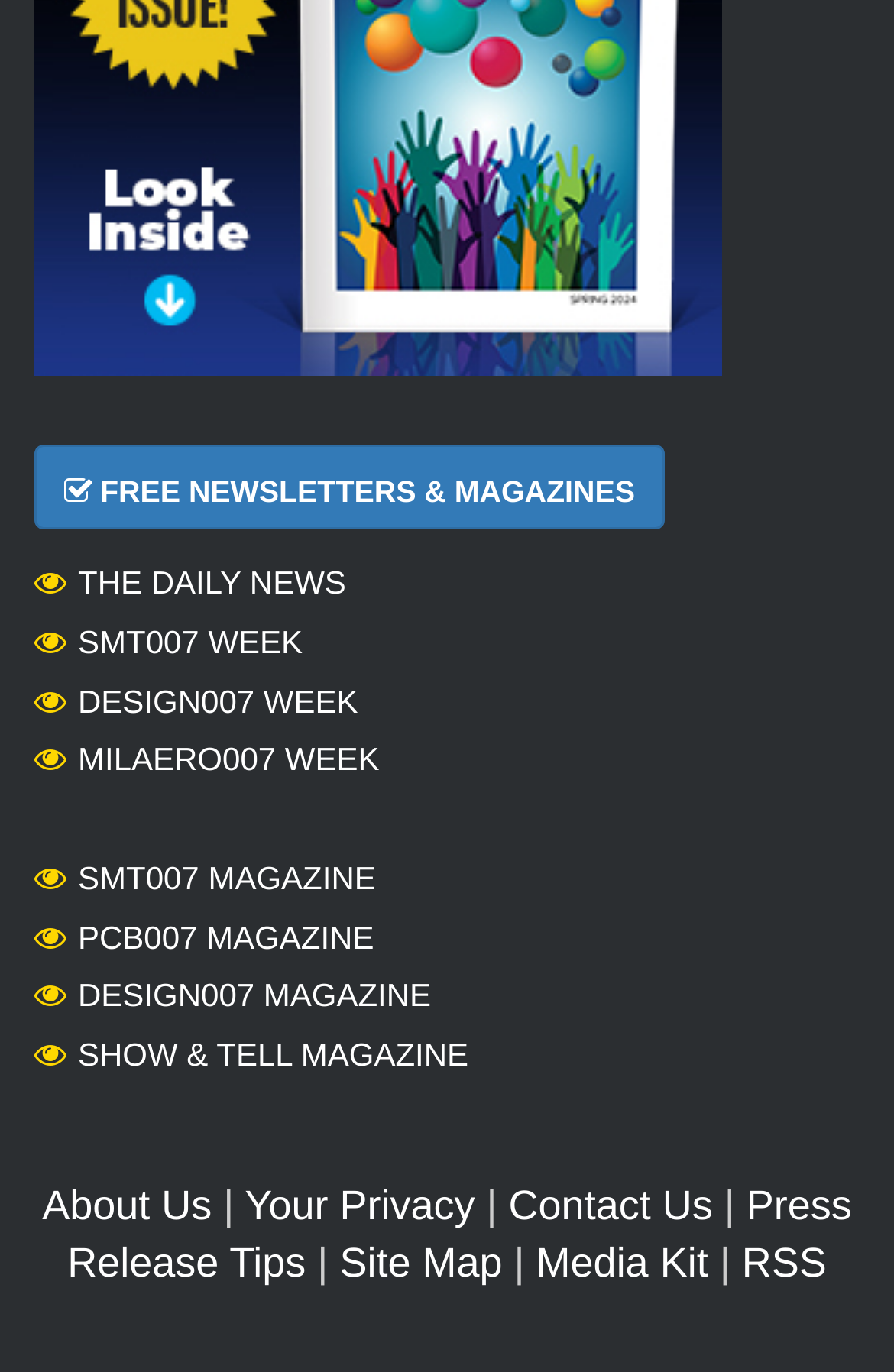Using the provided element description "SMT007 Week", determine the bounding box coordinates of the UI element.

[0.038, 0.454, 0.339, 0.481]